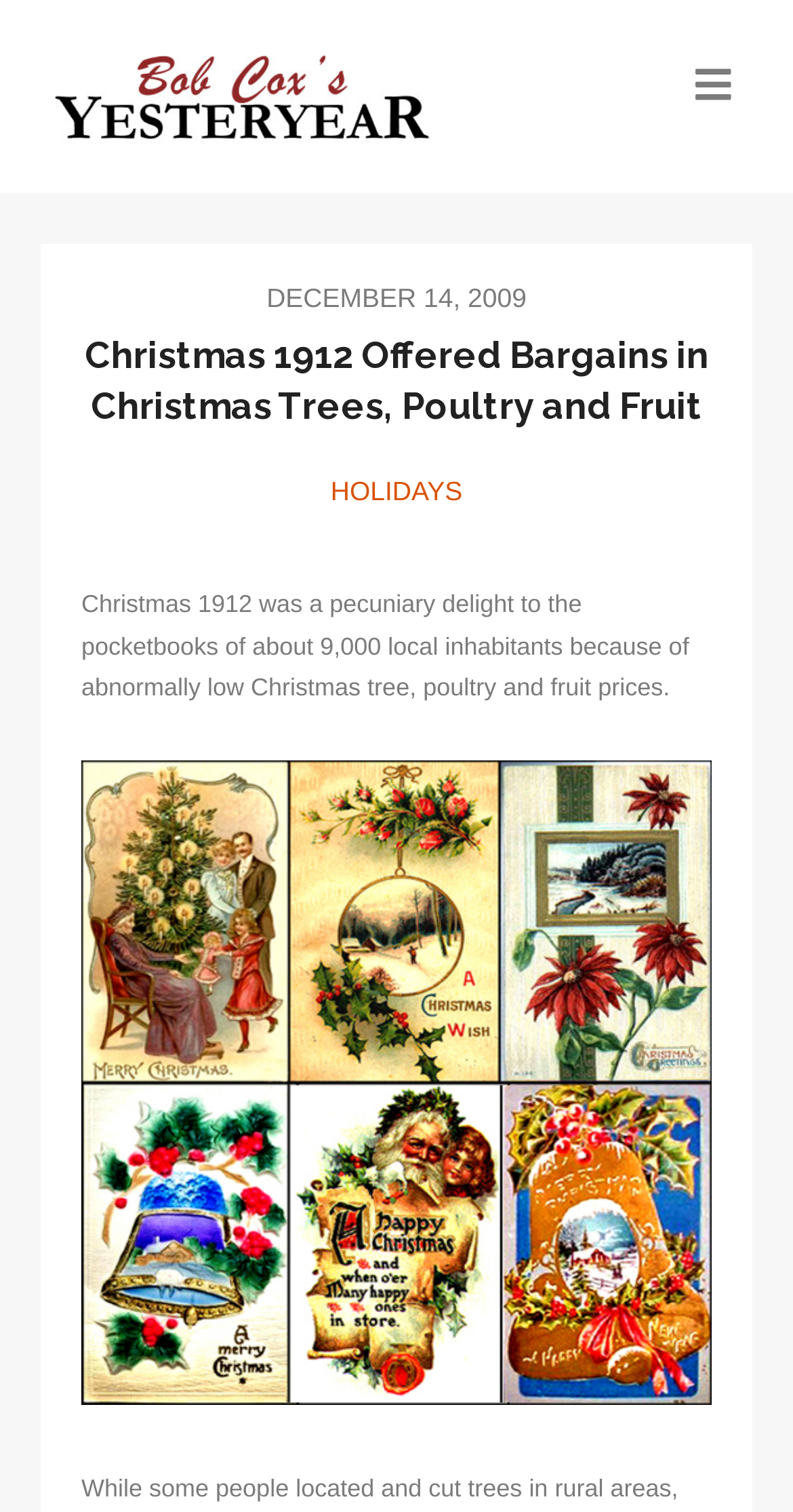Construct a comprehensive caption that outlines the webpage's structure and content.

The webpage is about Christmas in 1912, specifically highlighting the bargains available during that time. At the top left of the page, there is a link to "Bob Cox's Yesteryear" with an accompanying image. Below this, there is a header section that spans the width of the page, containing a time stamp "DECEMBER 14, 2009" and a heading that reads "Christmas 1912 Offered Bargains in Christmas Trees, Poultry and Fruit". 

To the right of the time stamp, there is a link labeled "HOLIDAYS". Below the header section, there is a block of text that summarizes the content of the page, stating that Christmas 1912 was a financially beneficial time for around 9,000 local inhabitants due to low prices of Christmas trees, poultry, and fruit. At the top right of the page, there is a small icon represented by the Unicode character "\uf0c9".